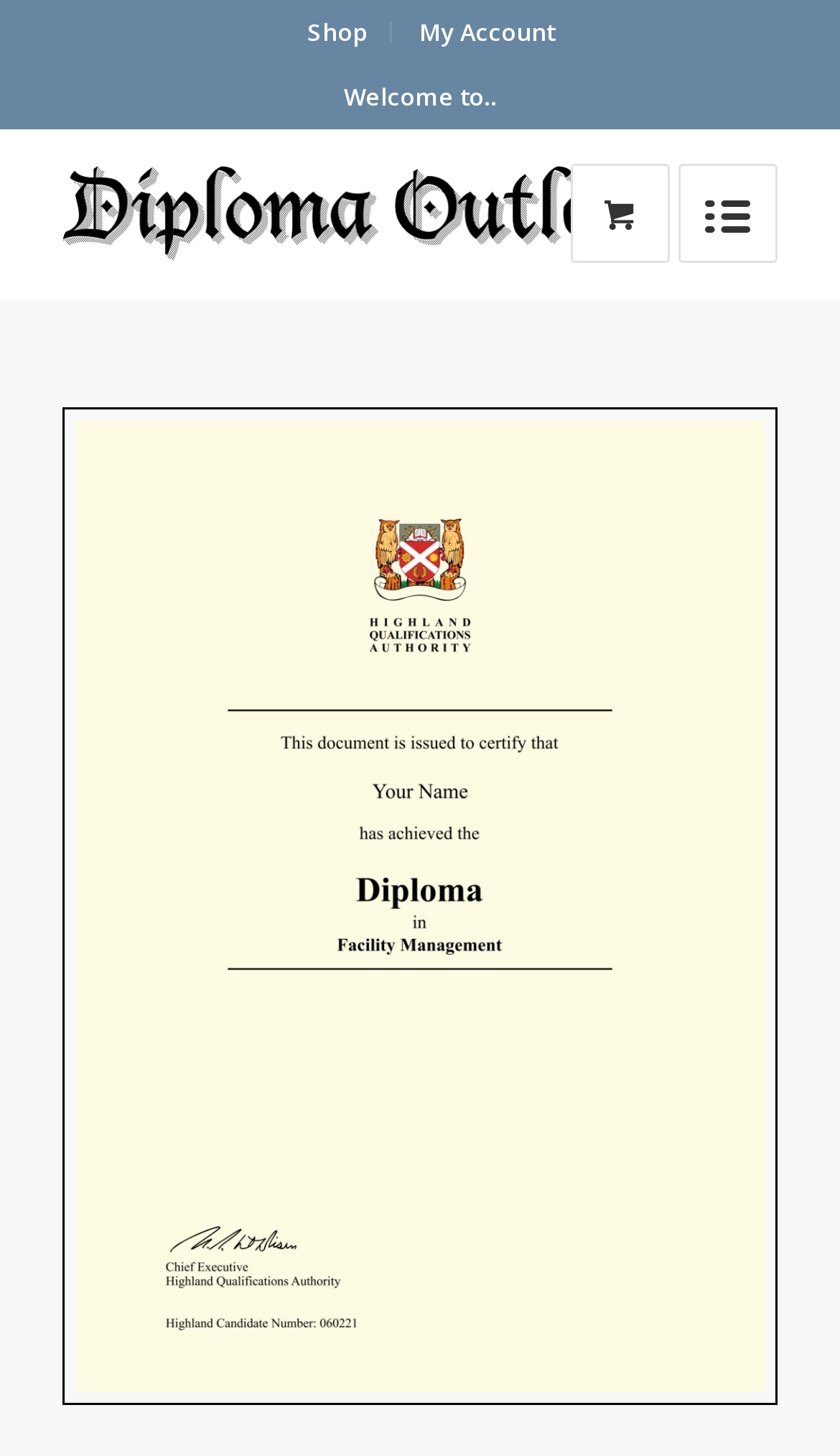Describe every aspect of the webpage comprehensively.

The webpage is titled "Fake Facility Management - Diploma Outlet" and appears to be a website related to obtaining a diploma in facility management. At the top of the page, there are three links: "Shop" and "My Account" on the left, and a link with the text "0" on the right. Below these links, there is a static text element that reads "Welcome to..". 

To the left of the "Welcome to.." text, there is a layout table that contains a link to "Diploma Outlet", which also has an associated image with the same name. This image is positioned above the "Welcome to.." text. 

Further down the page, there is a large figure element that spans the entire width of the page, containing a link. This figure element takes up most of the page's vertical space, suggesting that it may be a prominent feature or main content area of the webpage.